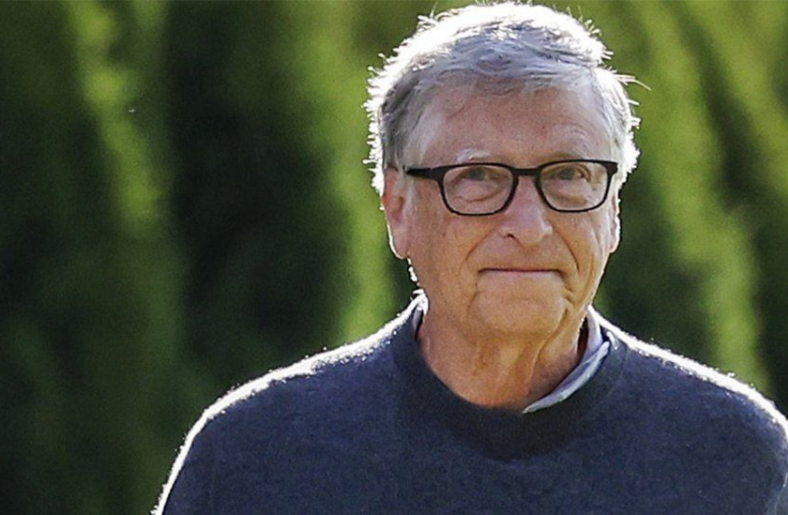Give a detailed account of everything present in the image.

The image features Bill Gates, the co-founder of Microsoft, as he appears in a serene outdoor setting. He is seen wearing a dark sweater, complemented by a light-colored shirt. Gates sports his characteristic glasses and has a gentle smile on his face, radiating an approachable demeanor. The vibrant green background suggests a lush environment, likely hinting at a leisurely moment amidst nature. This visual aligns with recent discussions around his philanthropic efforts, including his notable commitment to sharing his wealth, as indicated in a related article titled "Bill Gates promises to leave the world’s wealthy list," highlighting his dedication to societal contributions.